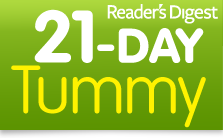Offer a detailed narrative of what is shown in the image.

The image features the "21-Day Tummy" logo, prominently designed for the Reader's Digest brand. The logo showcases a vibrant green background, signifying freshness and health, with the text "21-DAY" displayed in bold, white lettering. Below it, the word "Tummy" is depicted in a bright yellow font, adding a playful and inviting touch. This visual identity is aimed at promoting a healthier lifestyle and addressing digestion issues, reflecting the program's focus on dietary solutions and success stories related to digestive wellness.